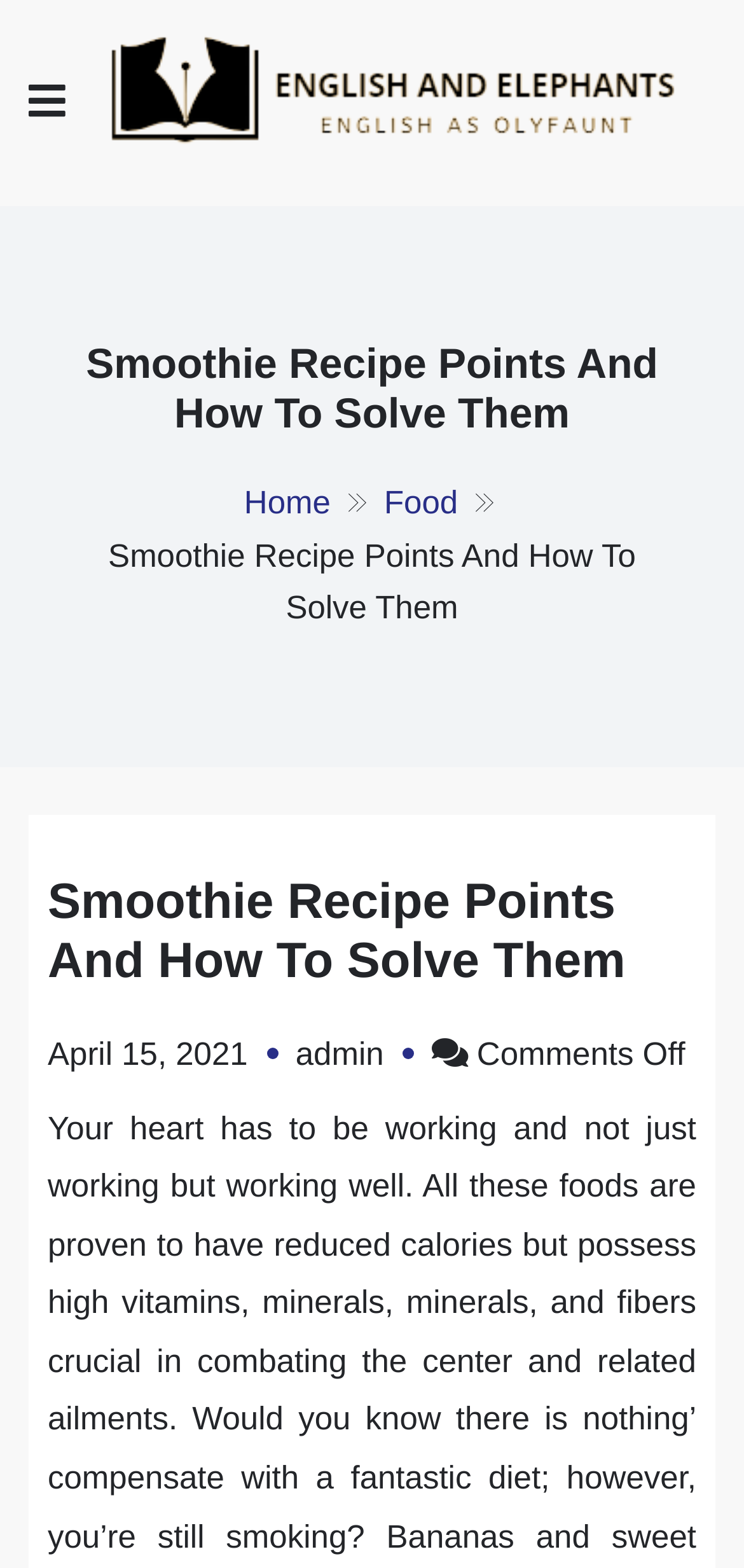Provide a thorough and detailed response to the question by examining the image: 
What is the category of the current article?

I determined the category by looking at the breadcrumbs navigation section, which shows the path 'Home > Food > Smoothie Recipe Points And How To Solve Them'. This indicates that the current article belongs to the 'Food' category.